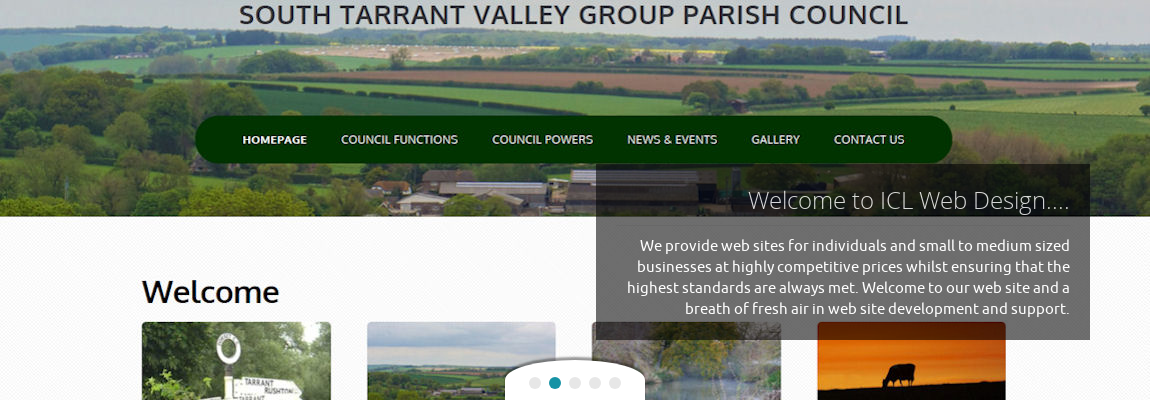What is the main focus of ICL Web Design?
Based on the visual details in the image, please answer the question thoroughly.

The layout of the webpage suggests that customer satisfaction is a key focus of ICL Web Design, as it is designed to cater to both individuals and small to medium-sized businesses.